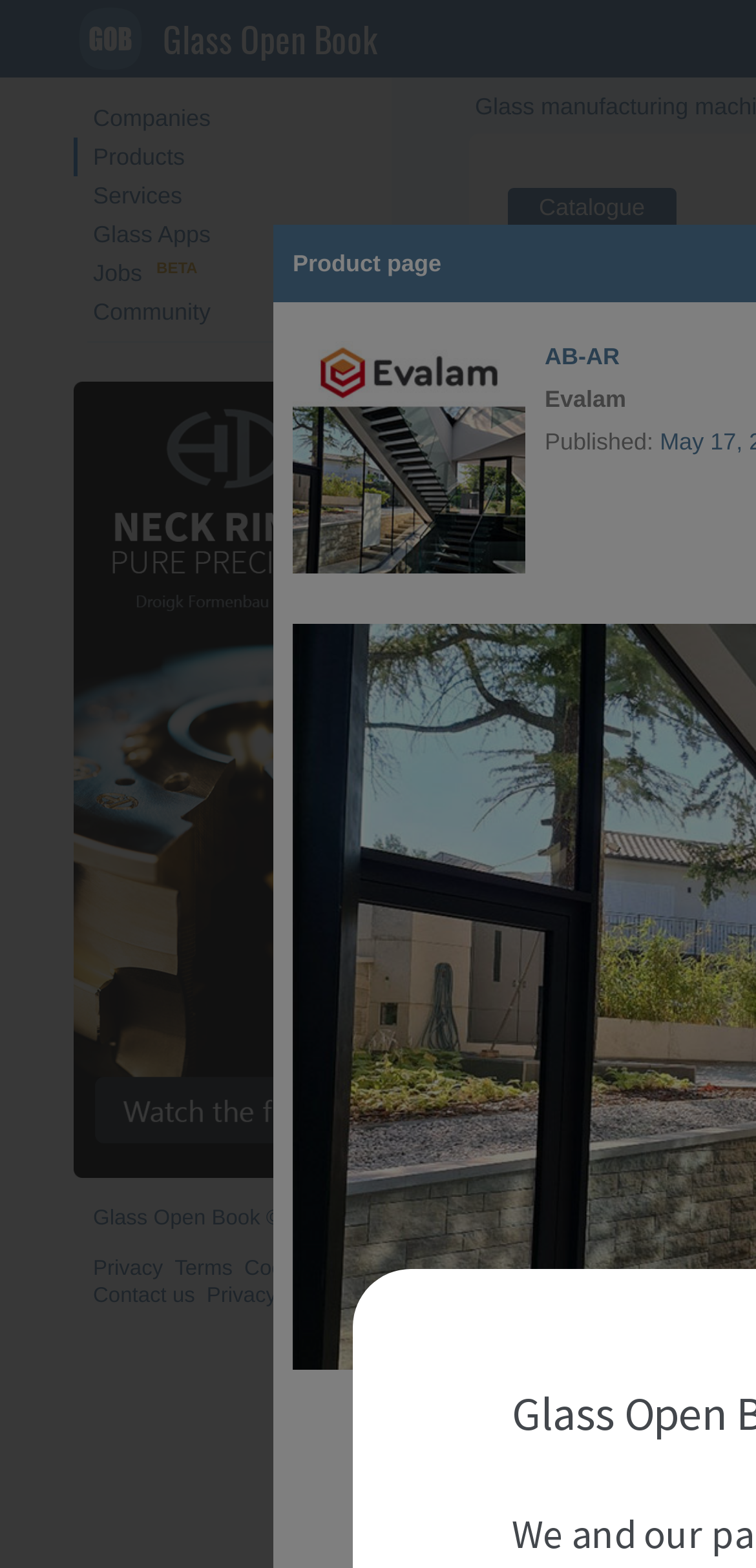Identify the bounding box coordinates for the element that needs to be clicked to fulfill this instruction: "Learn more about Evalam". Provide the coordinates in the format of four float numbers between 0 and 1: [left, top, right, bottom].

[0.695, 0.245, 0.854, 0.264]